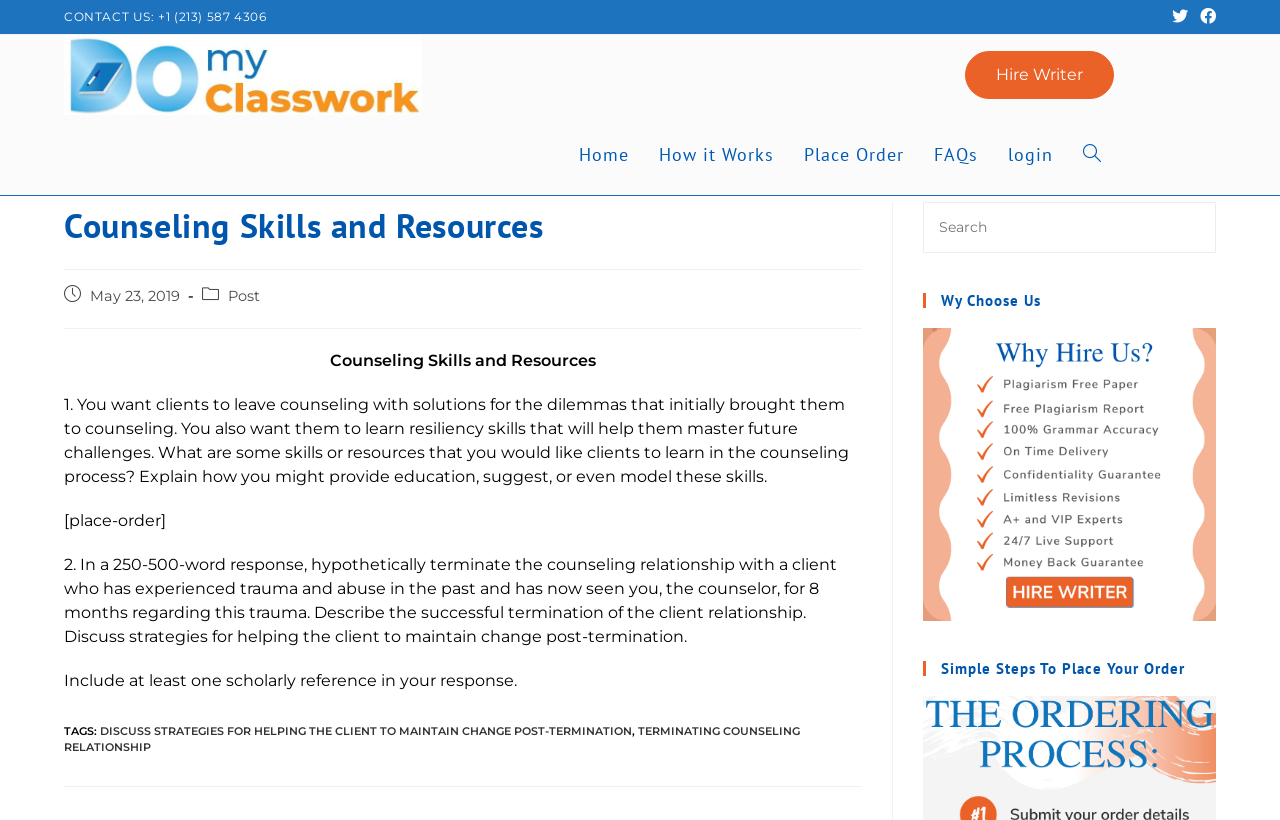How many social media links are available?
Using the image, provide a detailed and thorough answer to the question.

I examined the top-right corner of the webpage and found a list of social media links. There are two links, one for Facebook and another for an unknown platform represented by the letter 'X'.